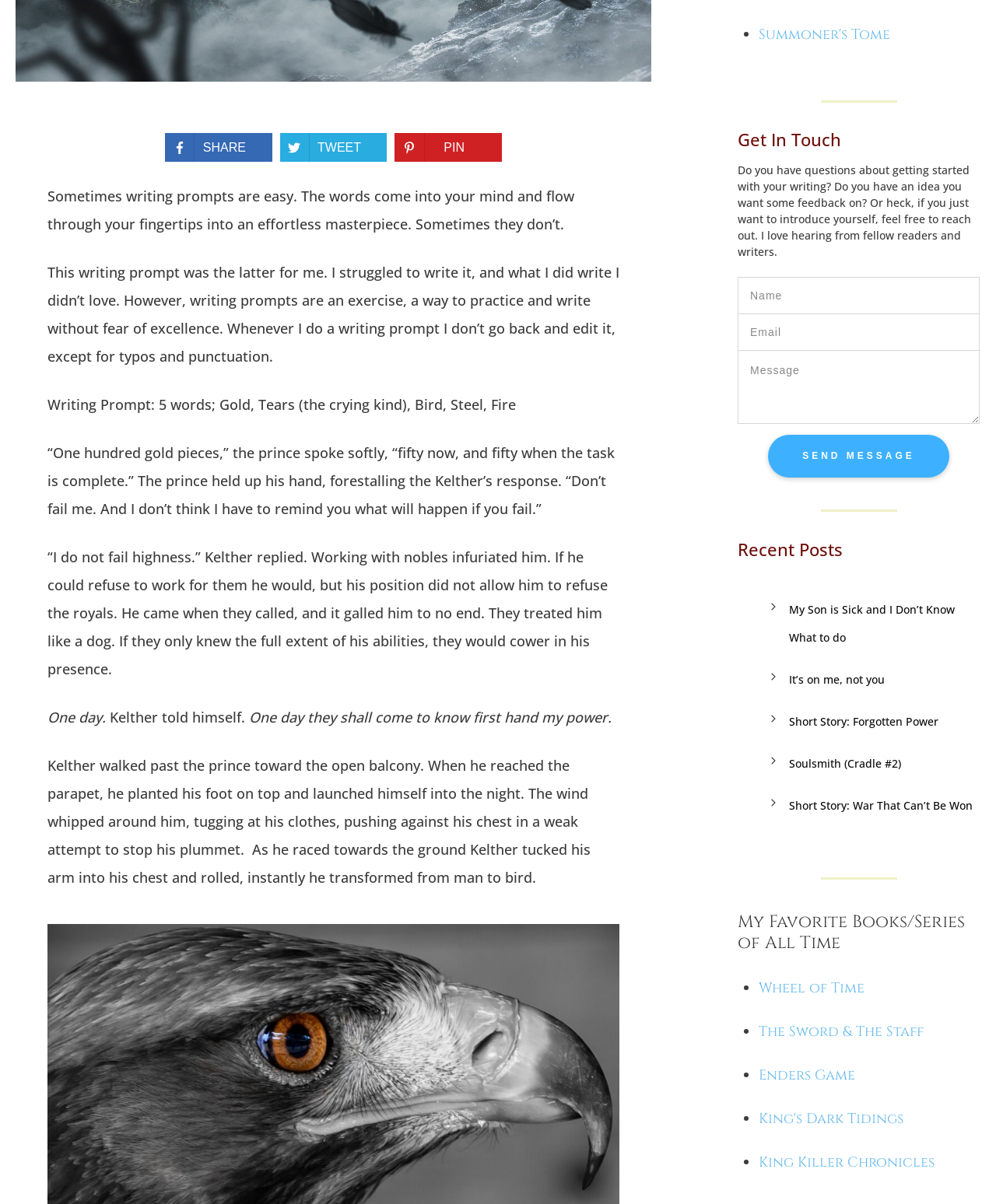Give the bounding box coordinates for this UI element: "Short Story: Forgotten Power". The coordinates should be four float numbers between 0 and 1, arranged as [left, top, right, bottom].

[0.792, 0.588, 0.942, 0.611]